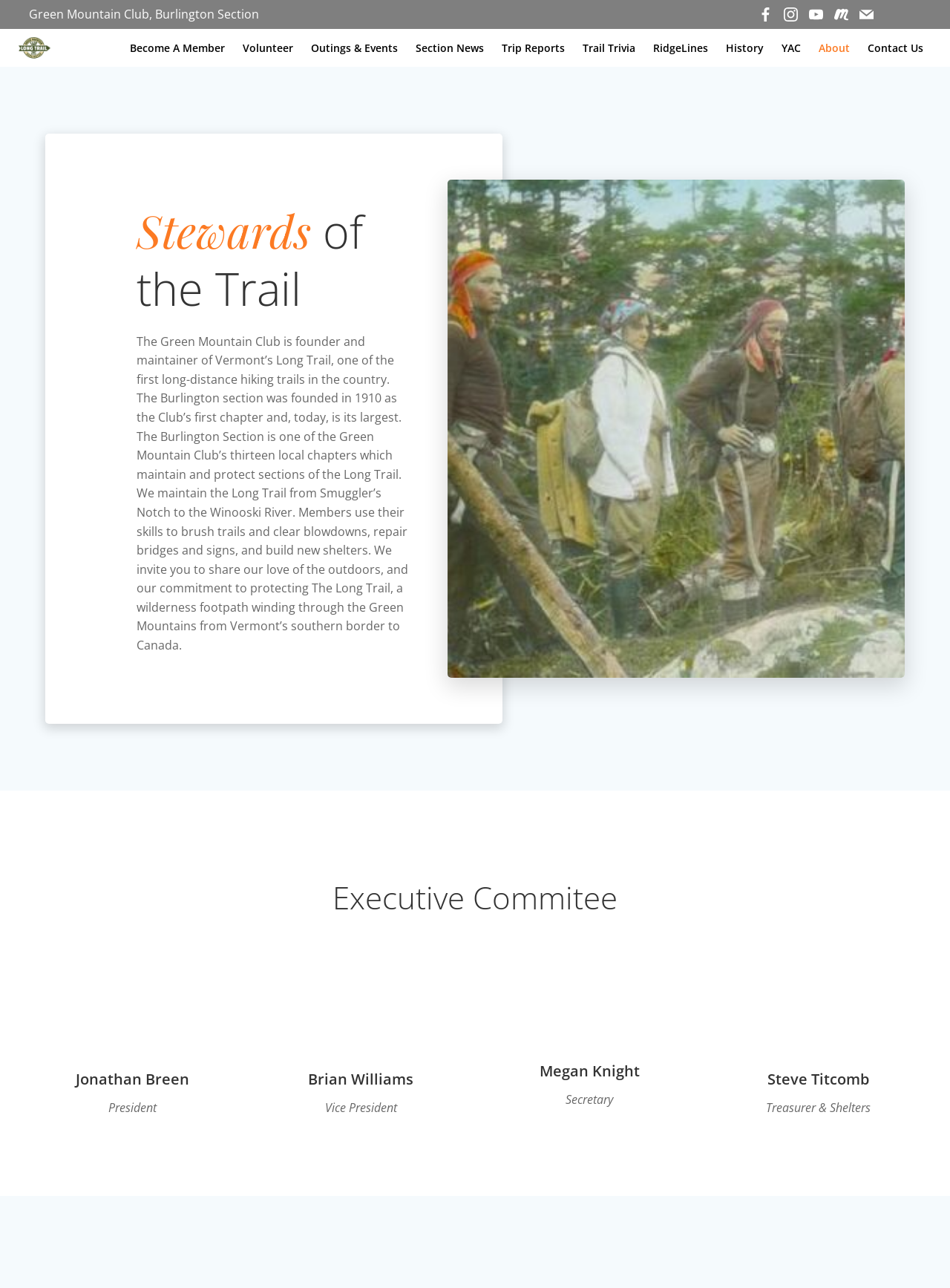Find the bounding box coordinates of the clickable region needed to perform the following instruction: "View Instagram profile". The coordinates should be provided as four float numbers between 0 and 1, i.e., [left, top, right, bottom].

None